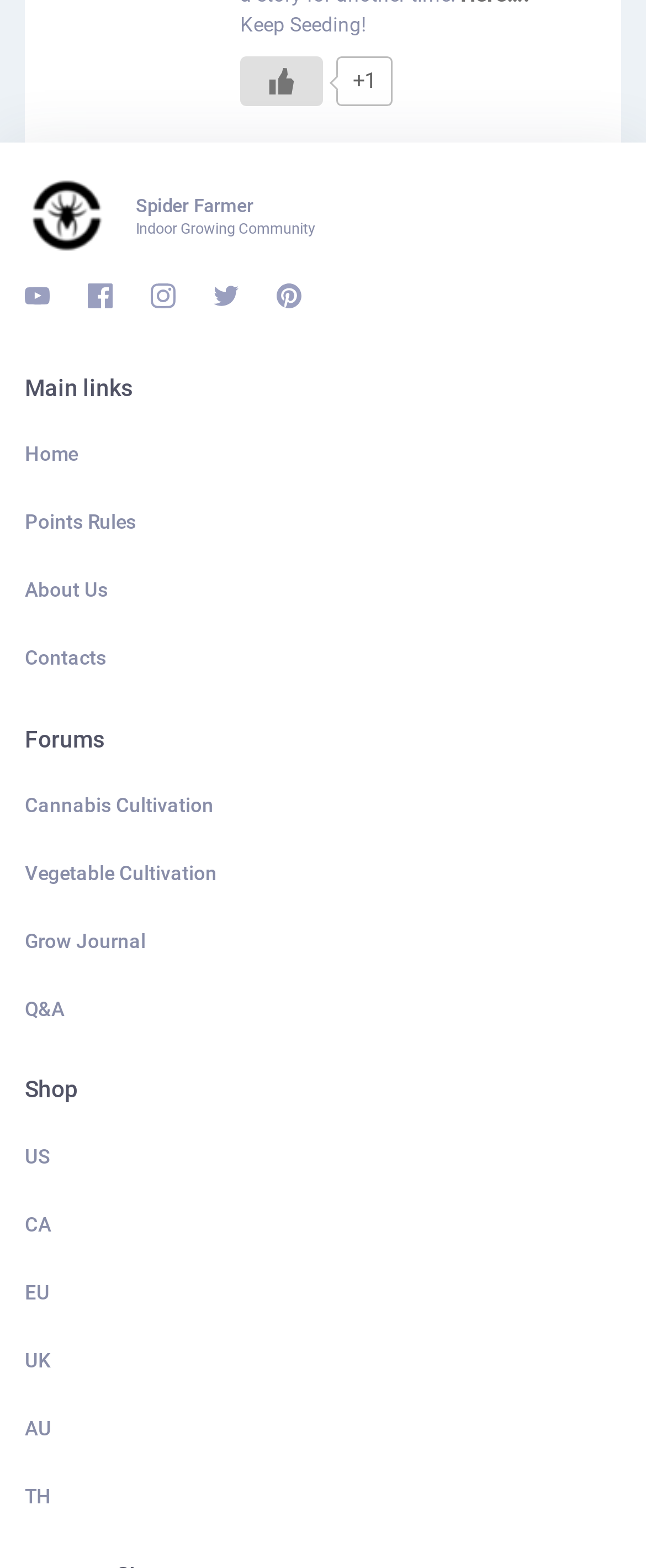Specify the bounding box coordinates of the area that needs to be clicked to achieve the following instruction: "Click on the link to learn about self-publishing on Amazon KDP".

None